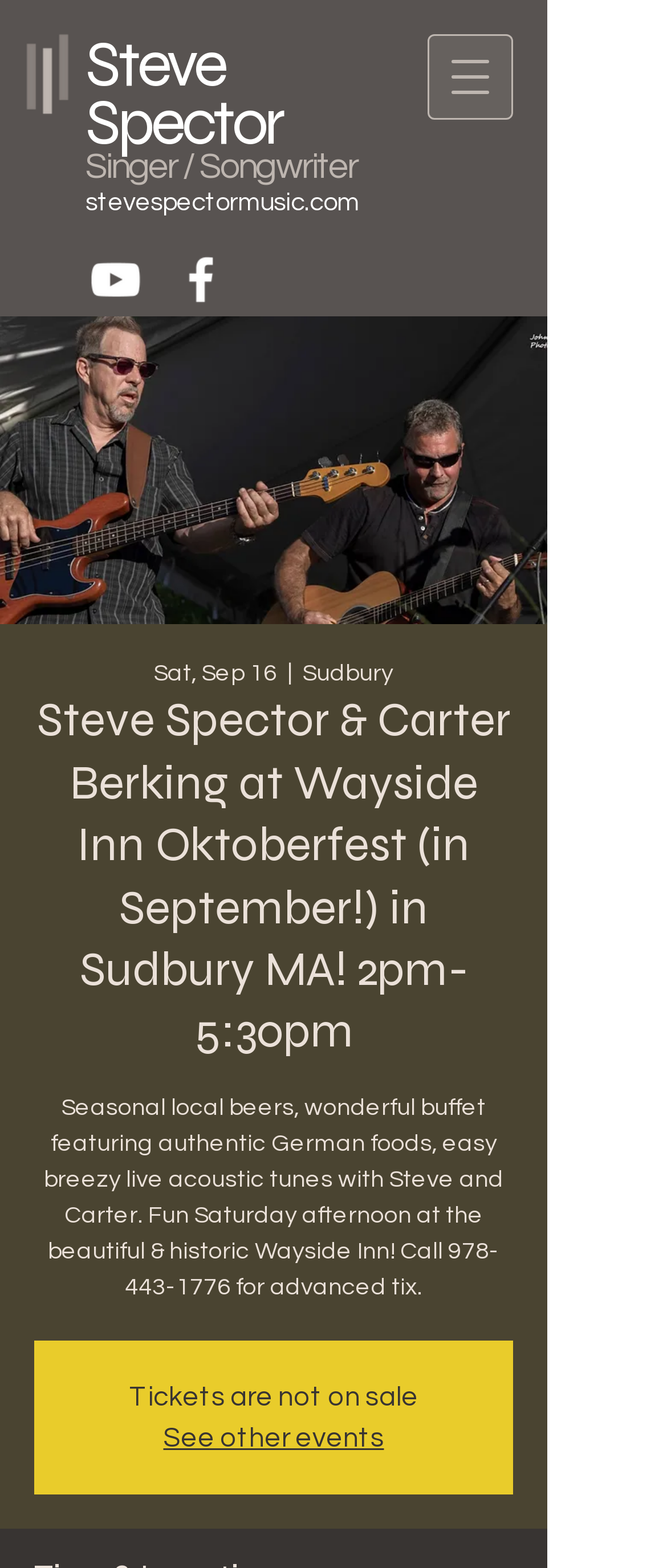Reply to the question with a brief word or phrase: What is the event date?

Sat, Sep 16